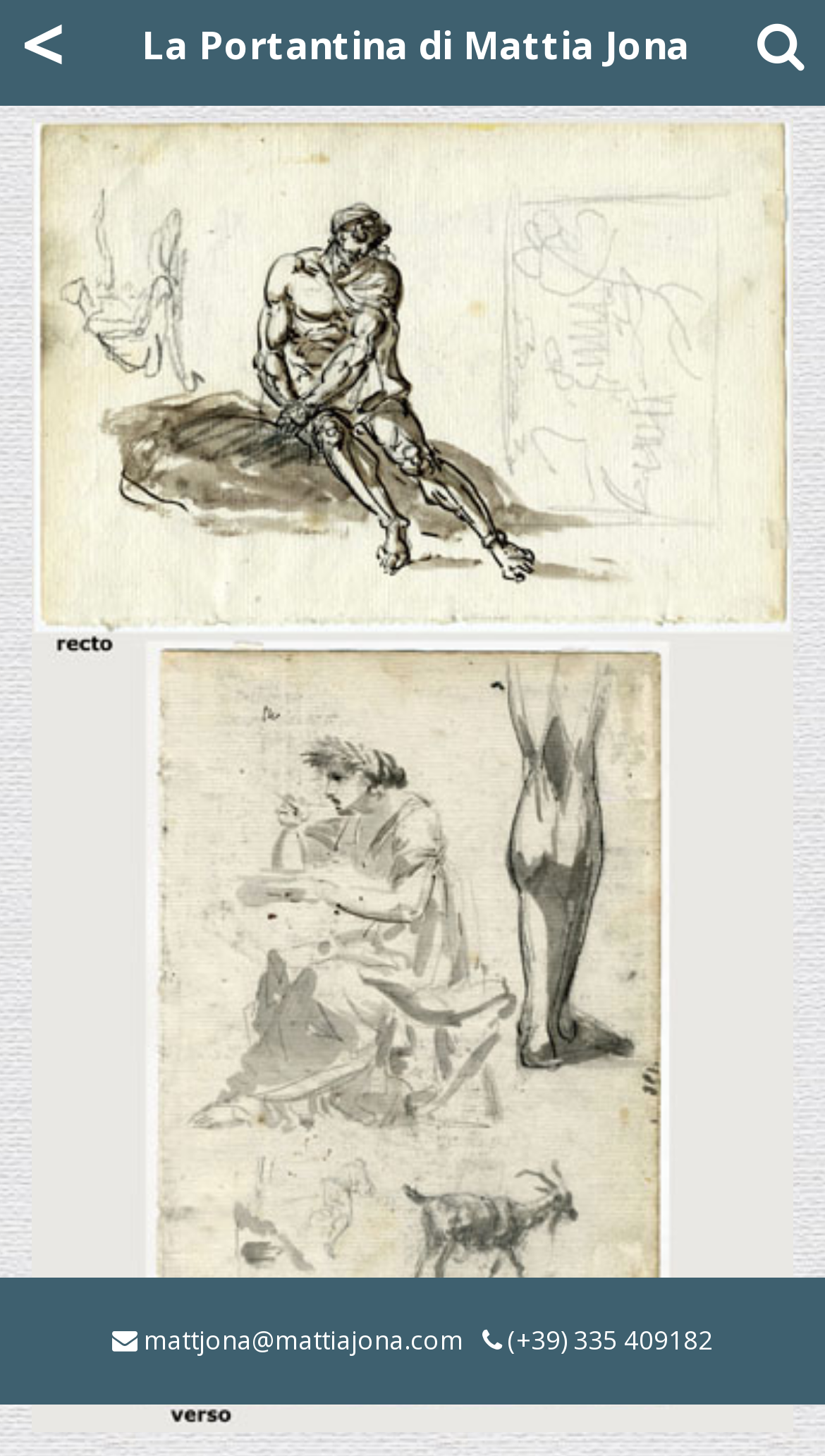Is there a search function on the webpage?
We need a detailed and exhaustive answer to the question. Please elaborate.

I found a generic element with the text 'cerca' which is Italian for 'search', suggesting that there is a search function on the webpage.